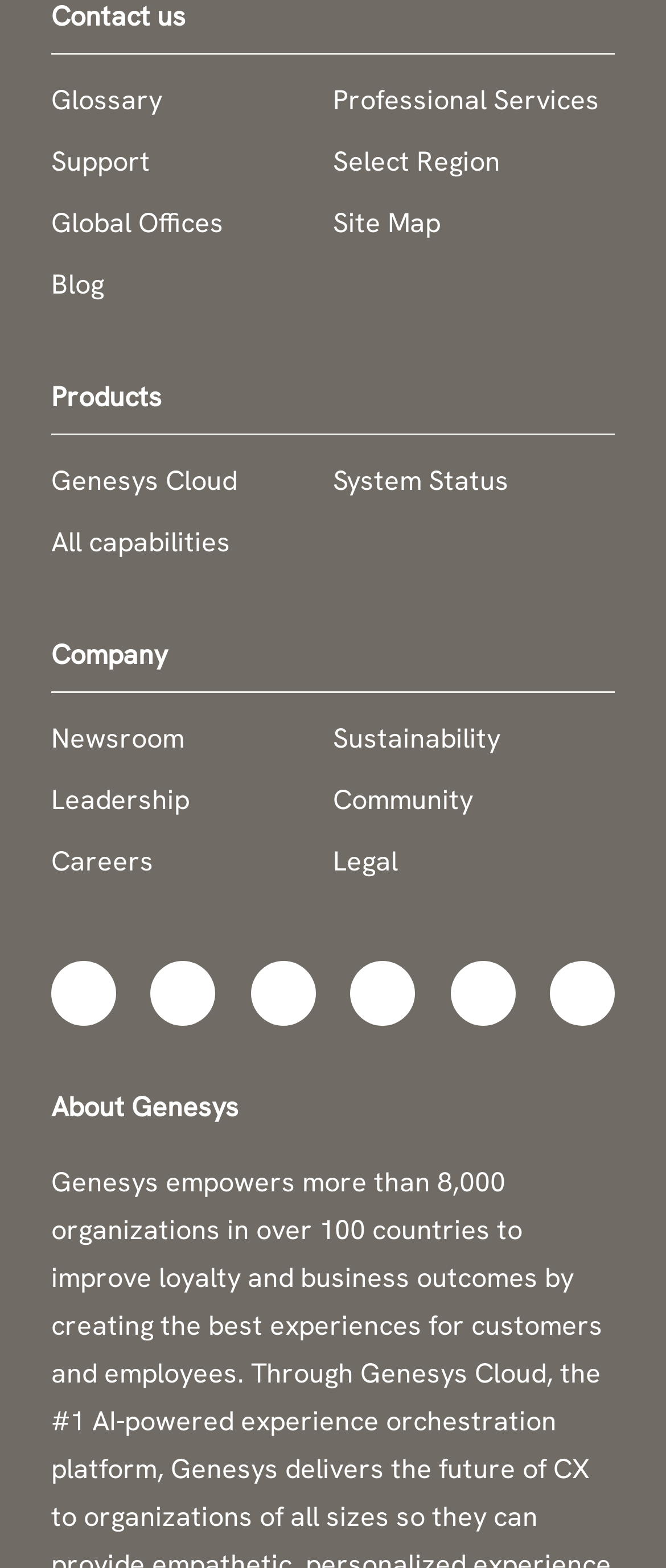What is the last link on the bottom left?
Answer the question using a single word or phrase, according to the image.

About Genesys